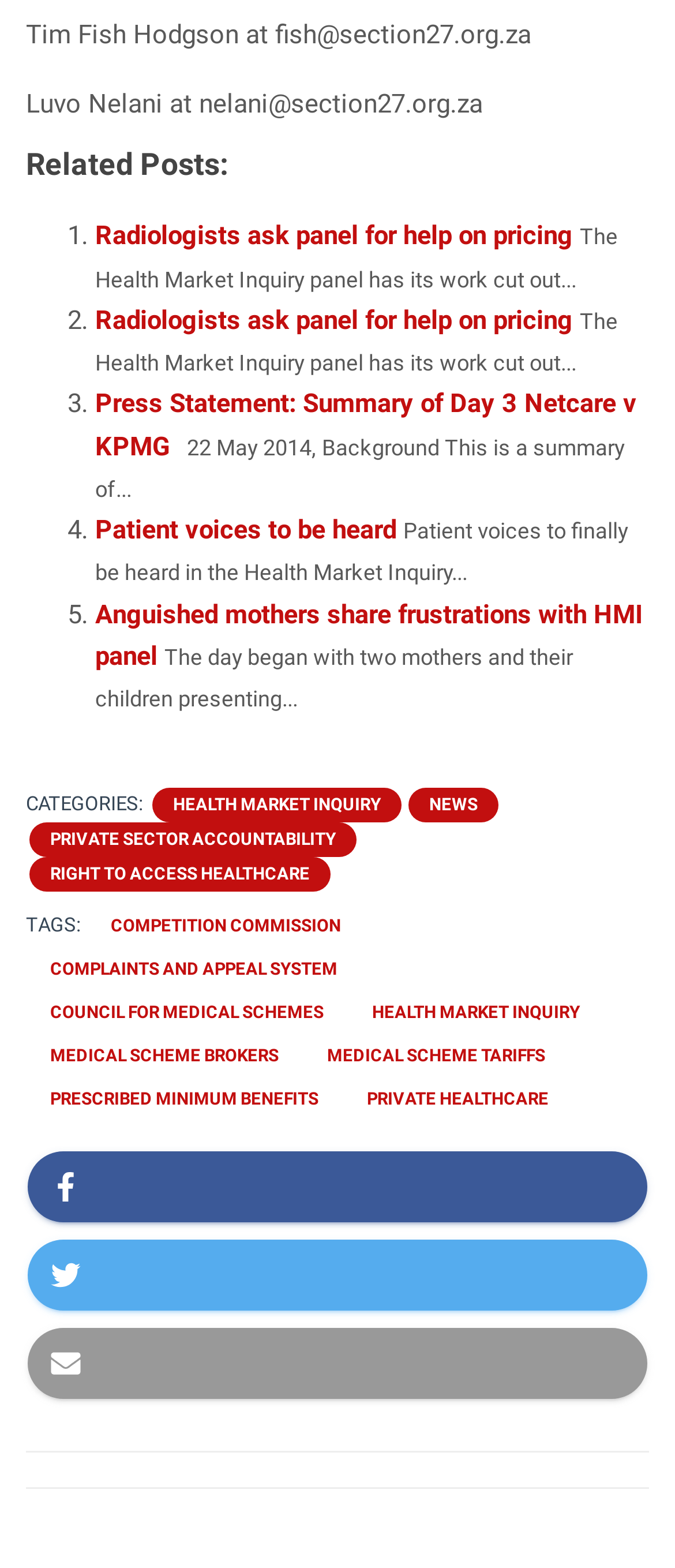Determine the bounding box coordinates of the UI element that matches the following description: "Patient voices to be heard". The coordinates should be four float numbers between 0 and 1 in the format [left, top, right, bottom].

[0.141, 0.328, 0.587, 0.348]